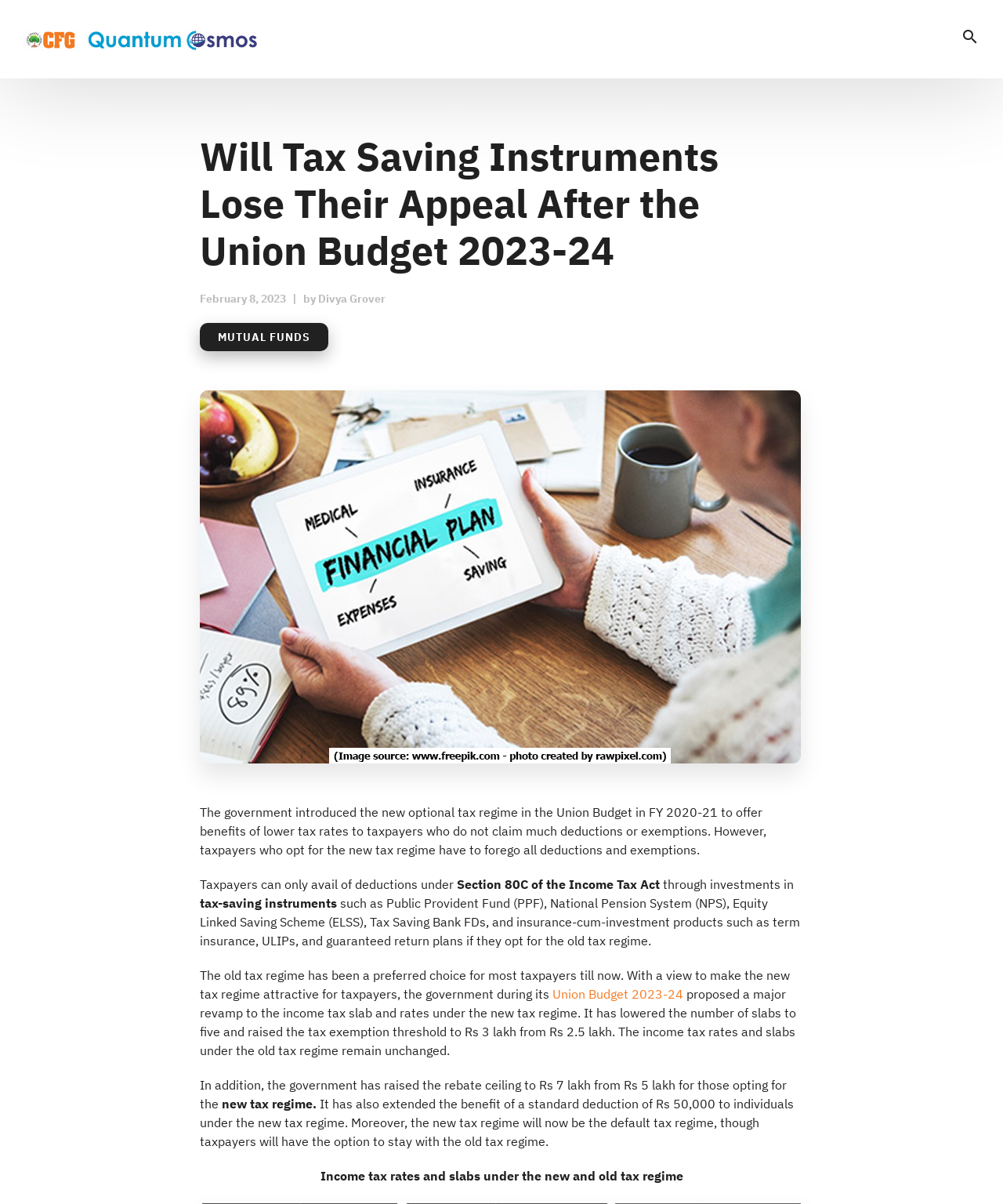What is the new tax exemption threshold?
Provide an in-depth and detailed answer to the question.

According to the webpage, the government has proposed a major revamp to the income tax slab and rates under the new tax regime, and has raised the tax exemption threshold to Rs 3 lakh from Rs 2.5 lakh.